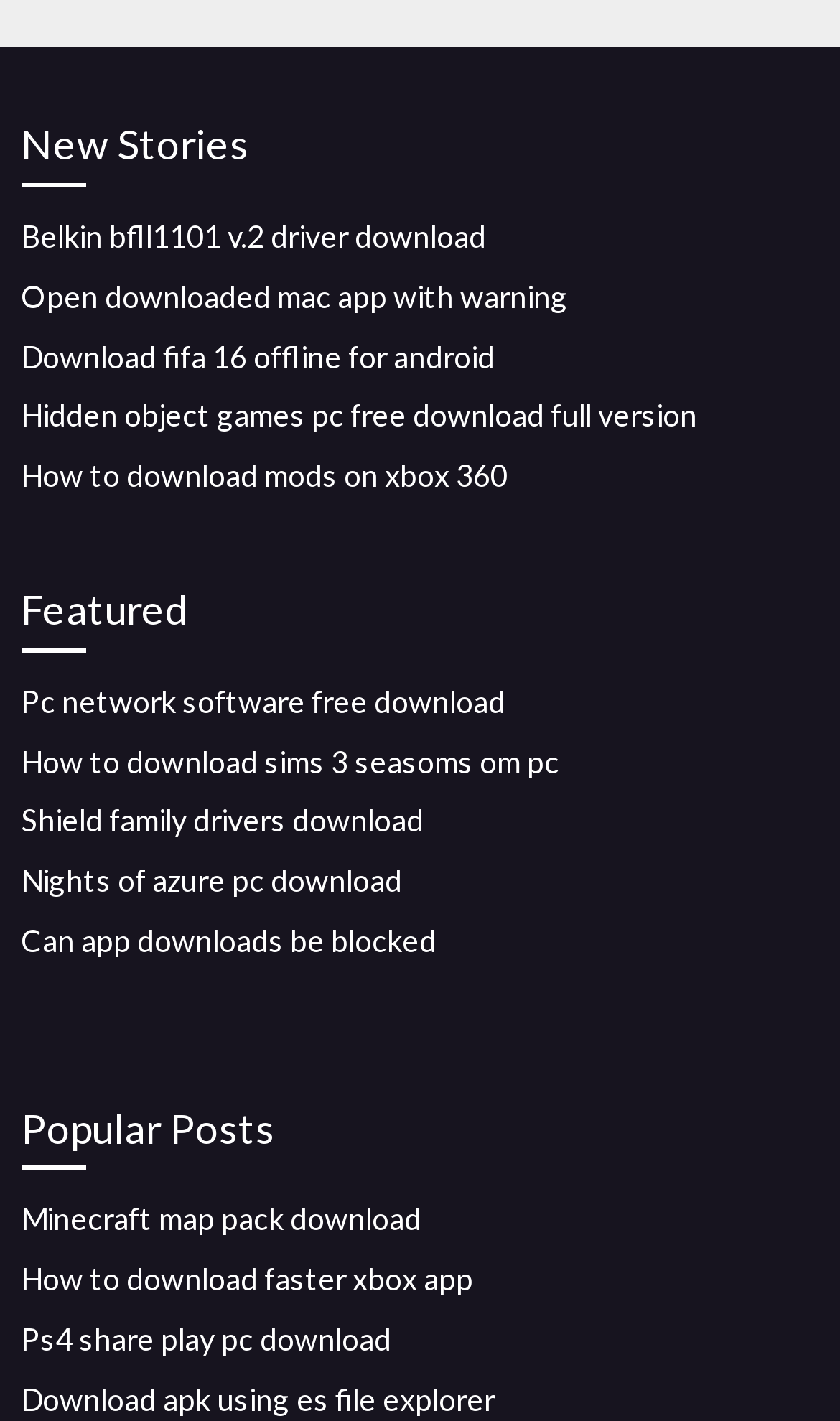Using the description "Belkin bfll1101 v.2 driver download", locate and provide the bounding box of the UI element.

[0.025, 0.153, 0.579, 0.179]